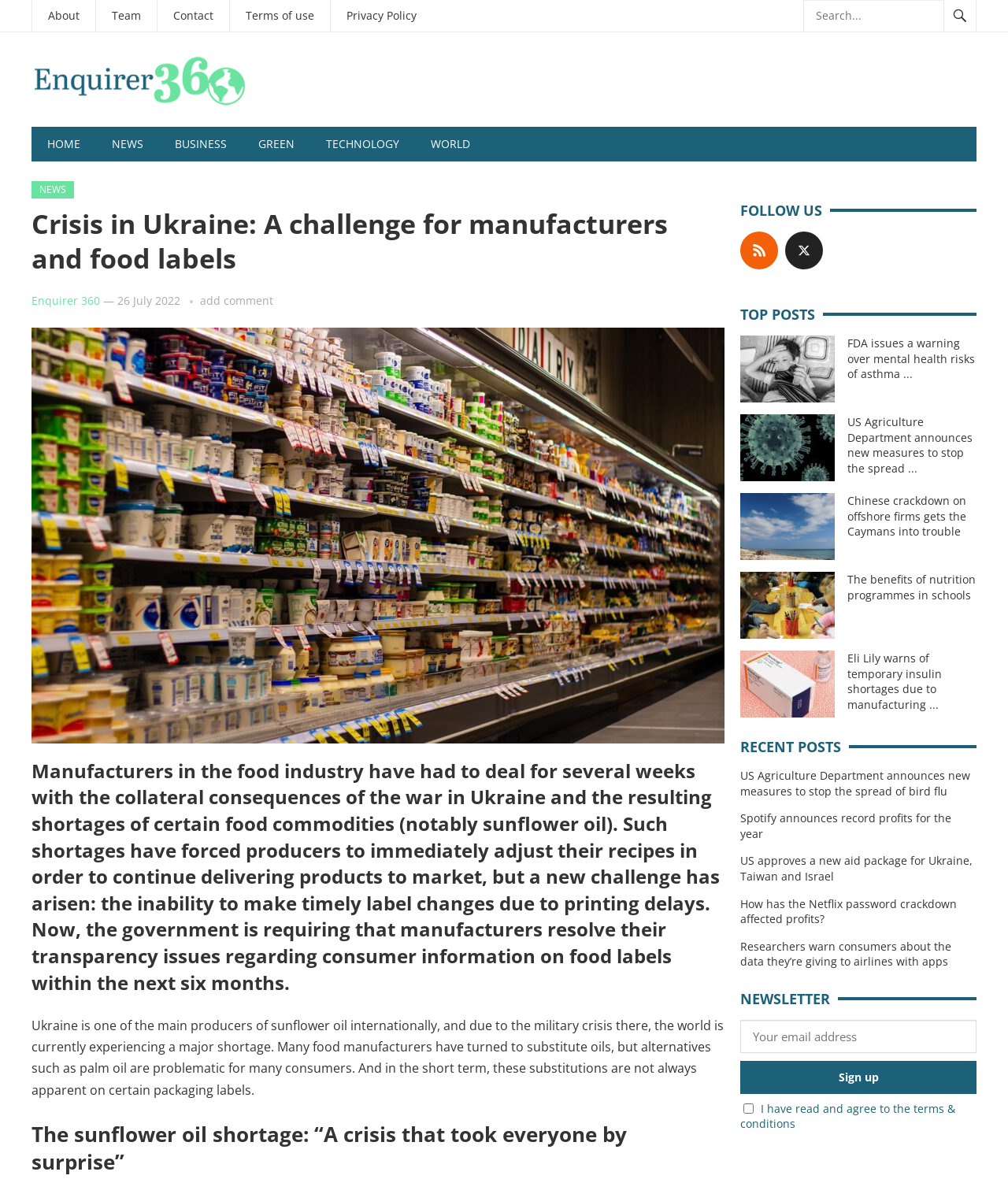Locate the bounding box coordinates of the element you need to click to accomplish the task described by this instruction: "Follow on Twitter".

[0.779, 0.194, 0.816, 0.226]